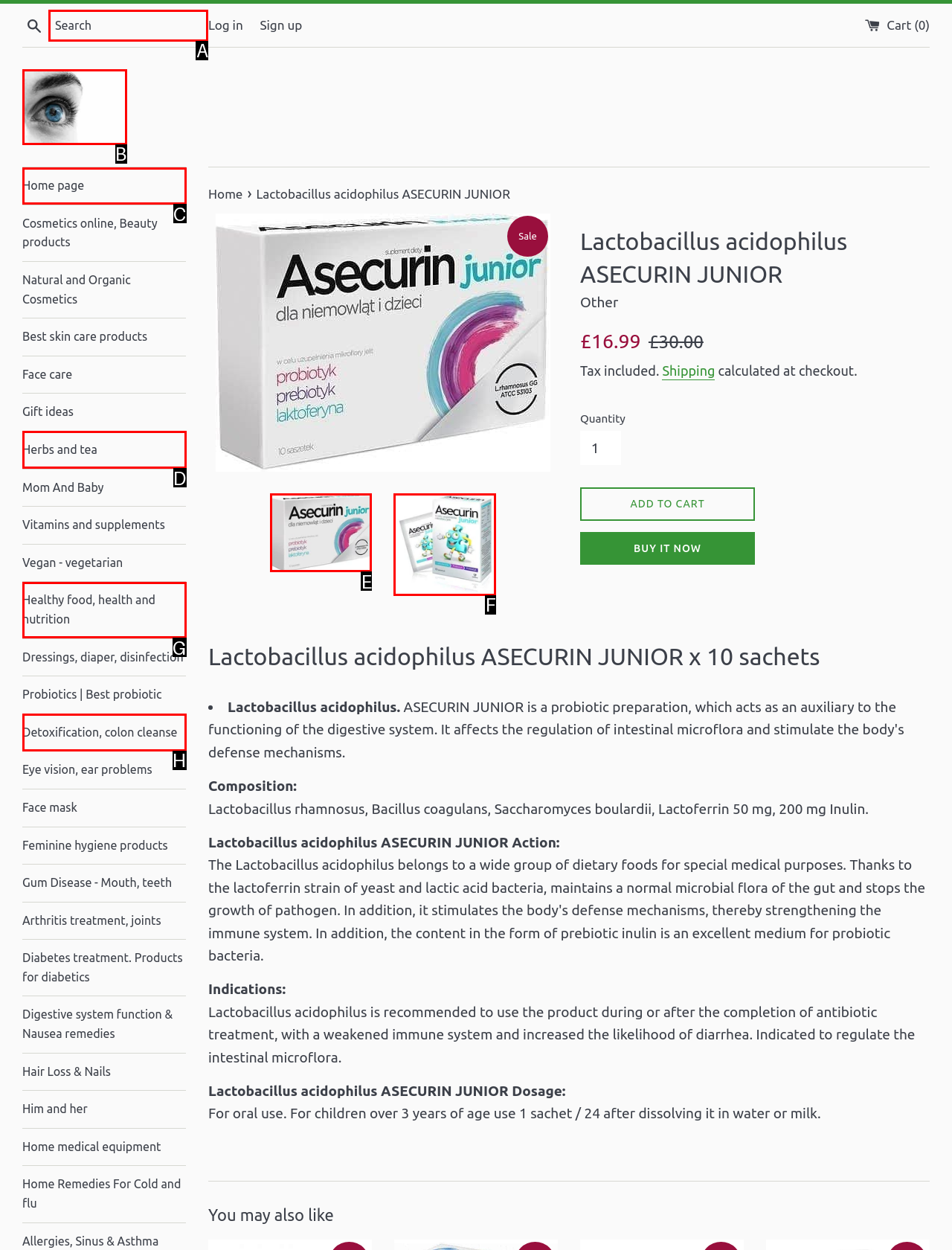Determine which option matches the description: alt="Lactobacillus acidophilus ASECURIN JUNIOR UK". Answer using the letter of the option.

E